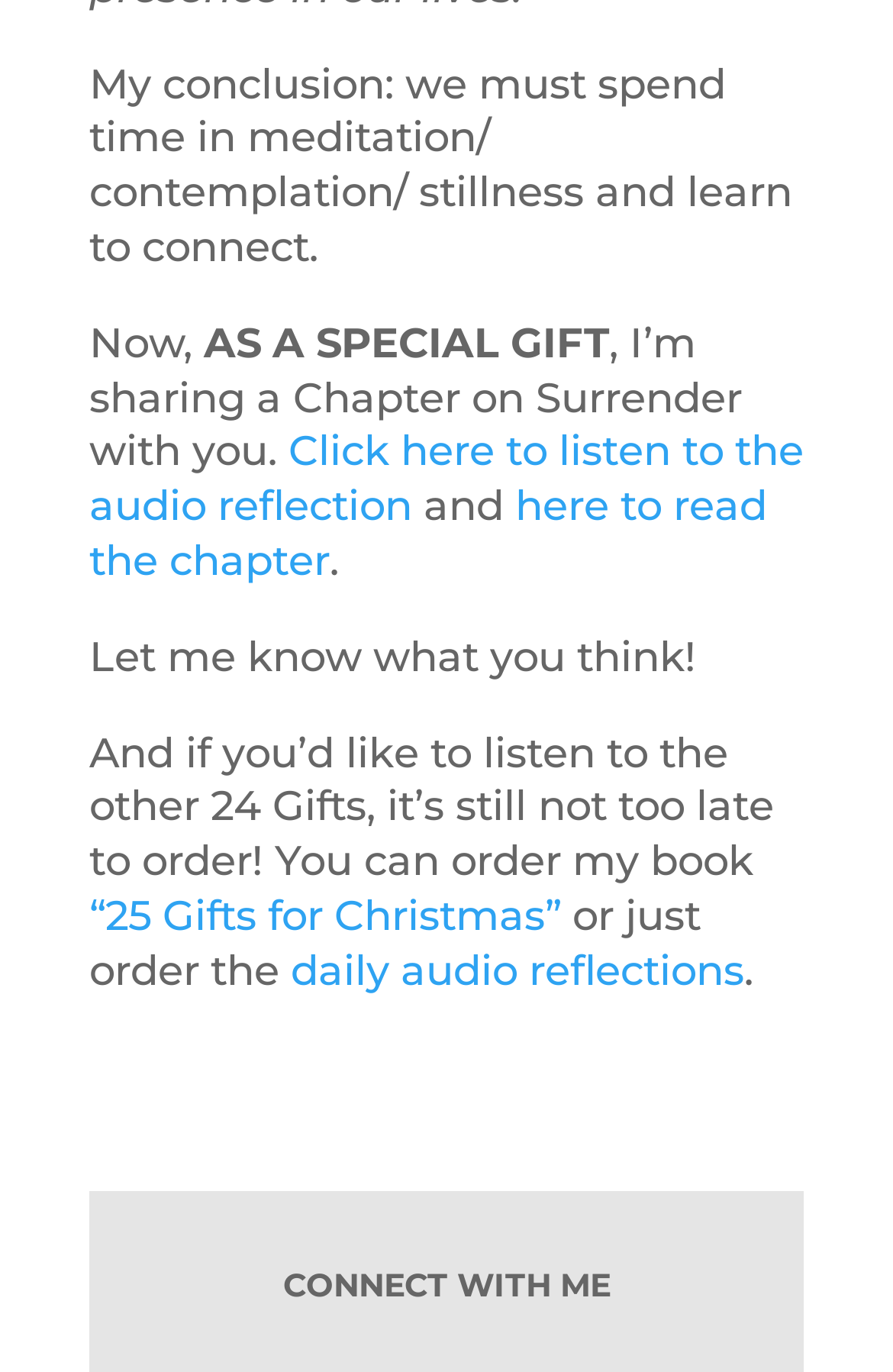Please examine the image and provide a detailed answer to the question: How many daily audio reflections are available?

There are 24 daily audio reflections available, as mentioned in the text 'And if you’d like to listen to the other 24 Gifts, it’s still not too late to order!'